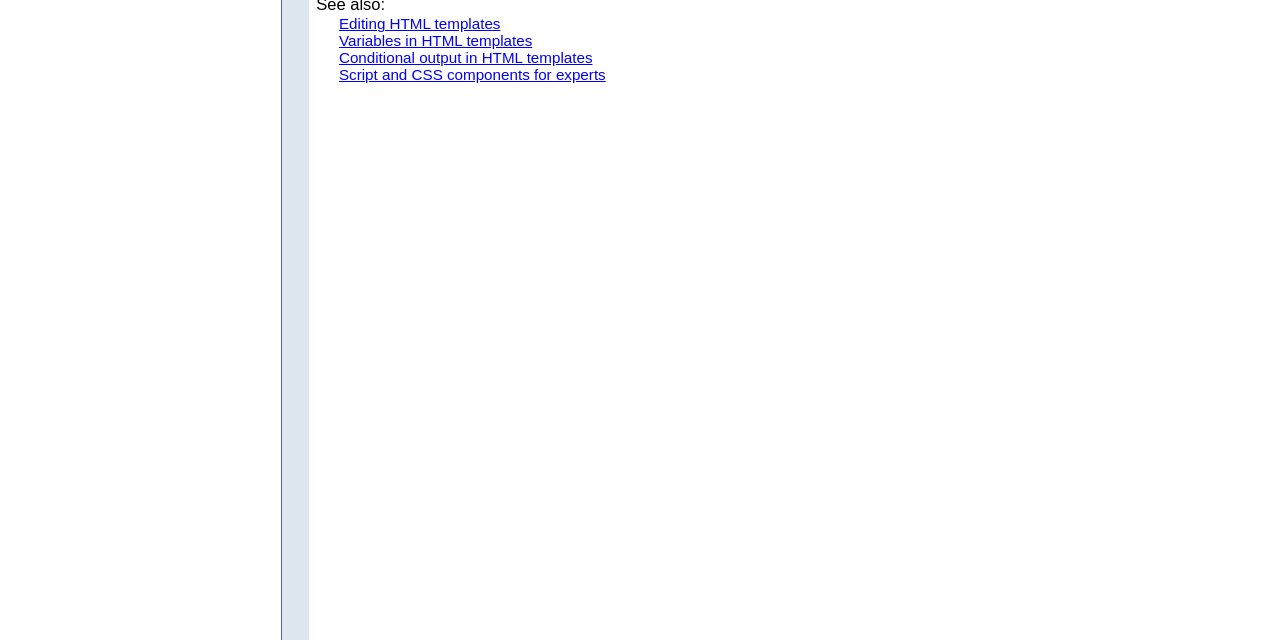Locate the bounding box of the user interface element based on this description: "Variables in HTML templates".

[0.265, 0.05, 0.416, 0.077]